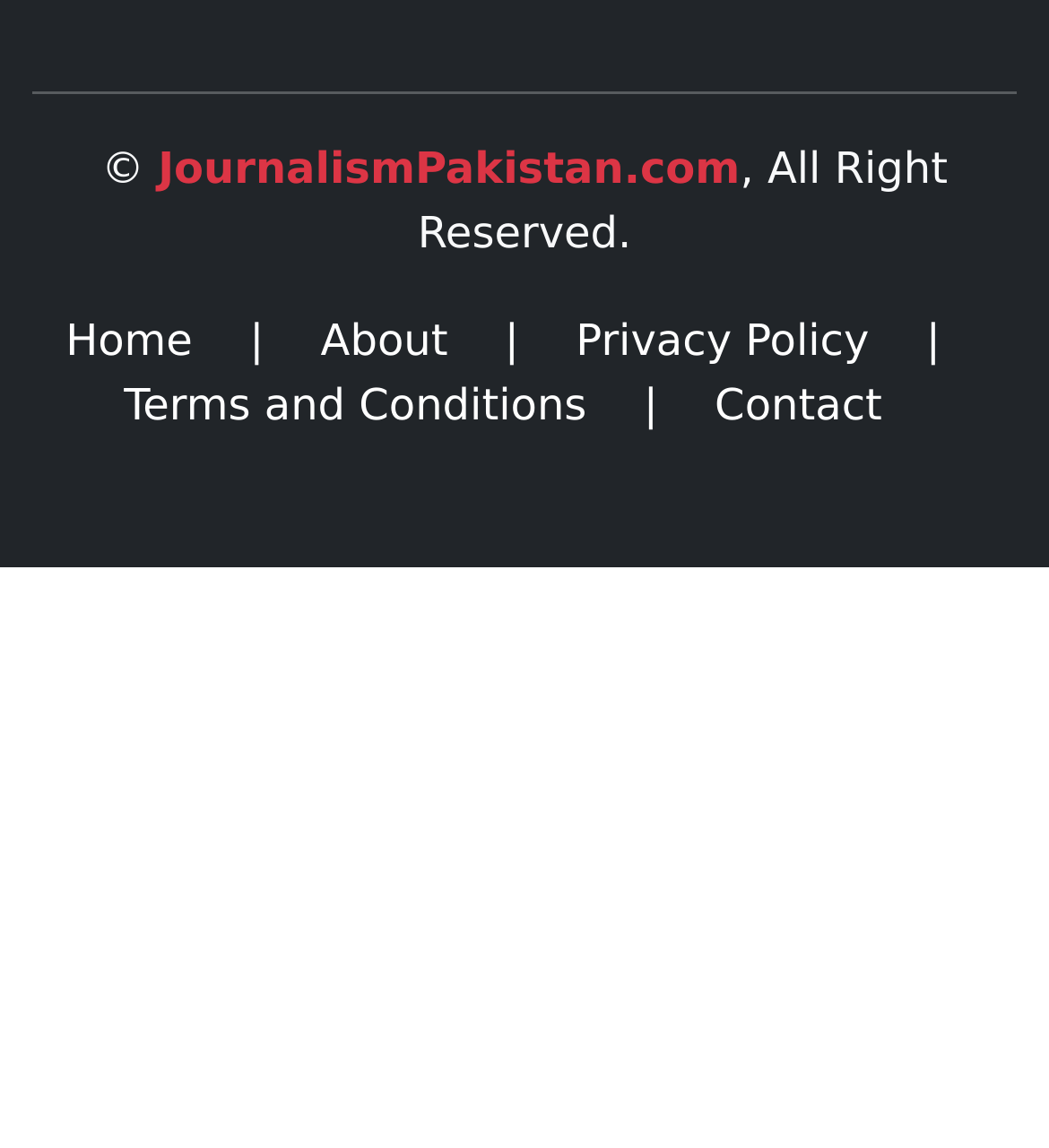What is the purpose of the '|' links?
Using the information from the image, answer the question thoroughly.

The '|' links are used as separators between the main navigation menu links, and are represented by the link elements with IDs 447, 451, 455, and 459. They do not have any clickable functionality, but rather serve as visual separators between the links.